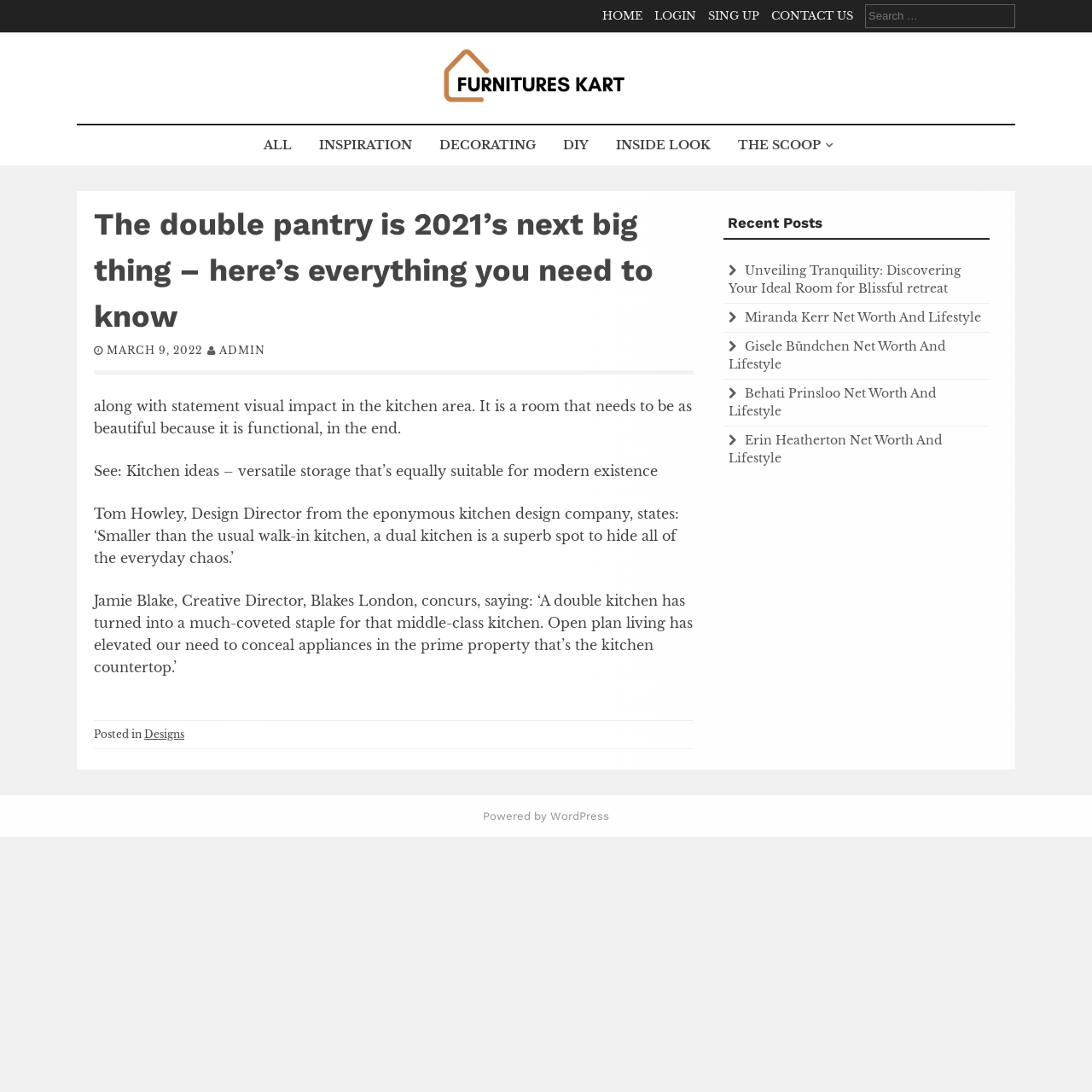For the following element description, predict the bounding box coordinates in the format (top-left x, top-left y, bottom-right x, bottom-right y). All values should be floating point numbers between 0 and 1. Description: THE SCOOP

[0.665, 0.114, 0.768, 0.151]